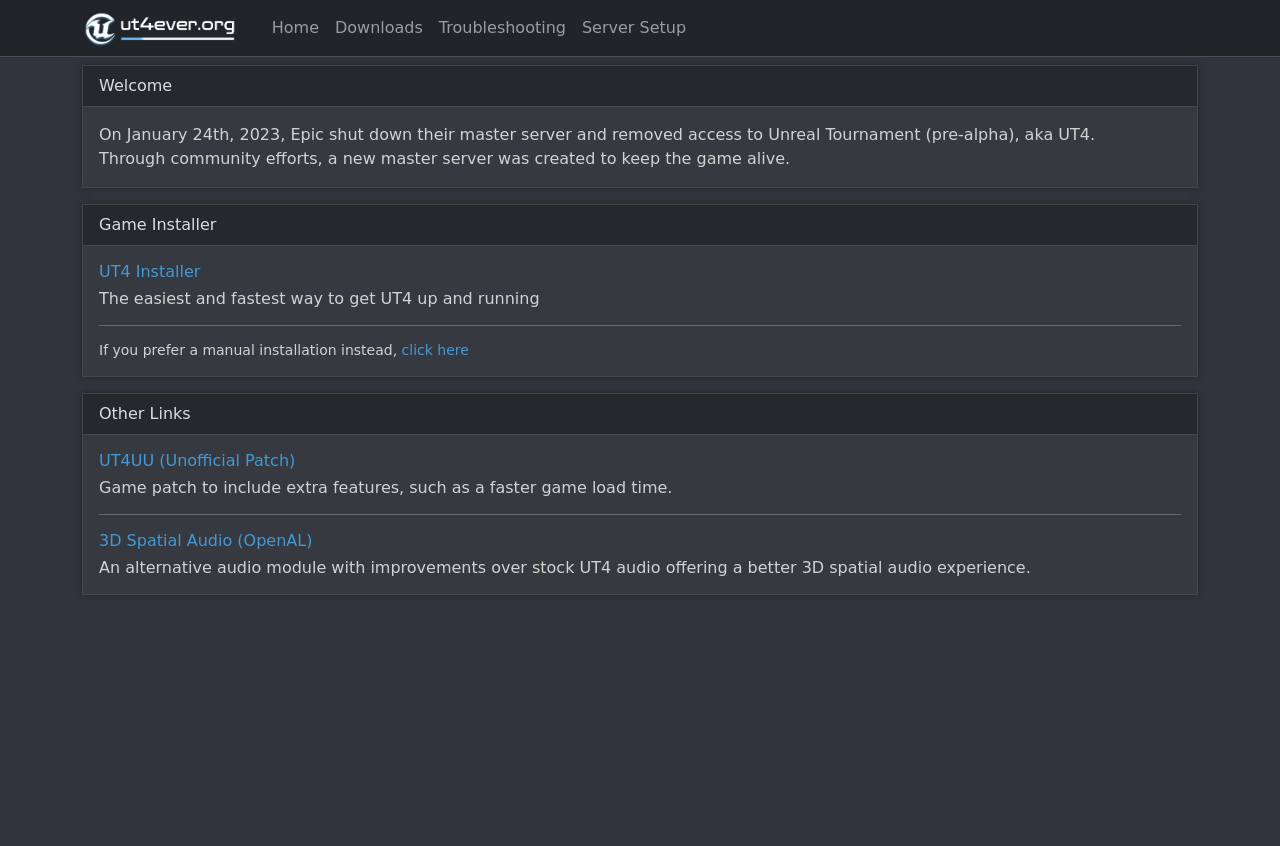Select the bounding box coordinates of the element I need to click to carry out the following instruction: "Click on the Home link".

[0.206, 0.009, 0.255, 0.057]